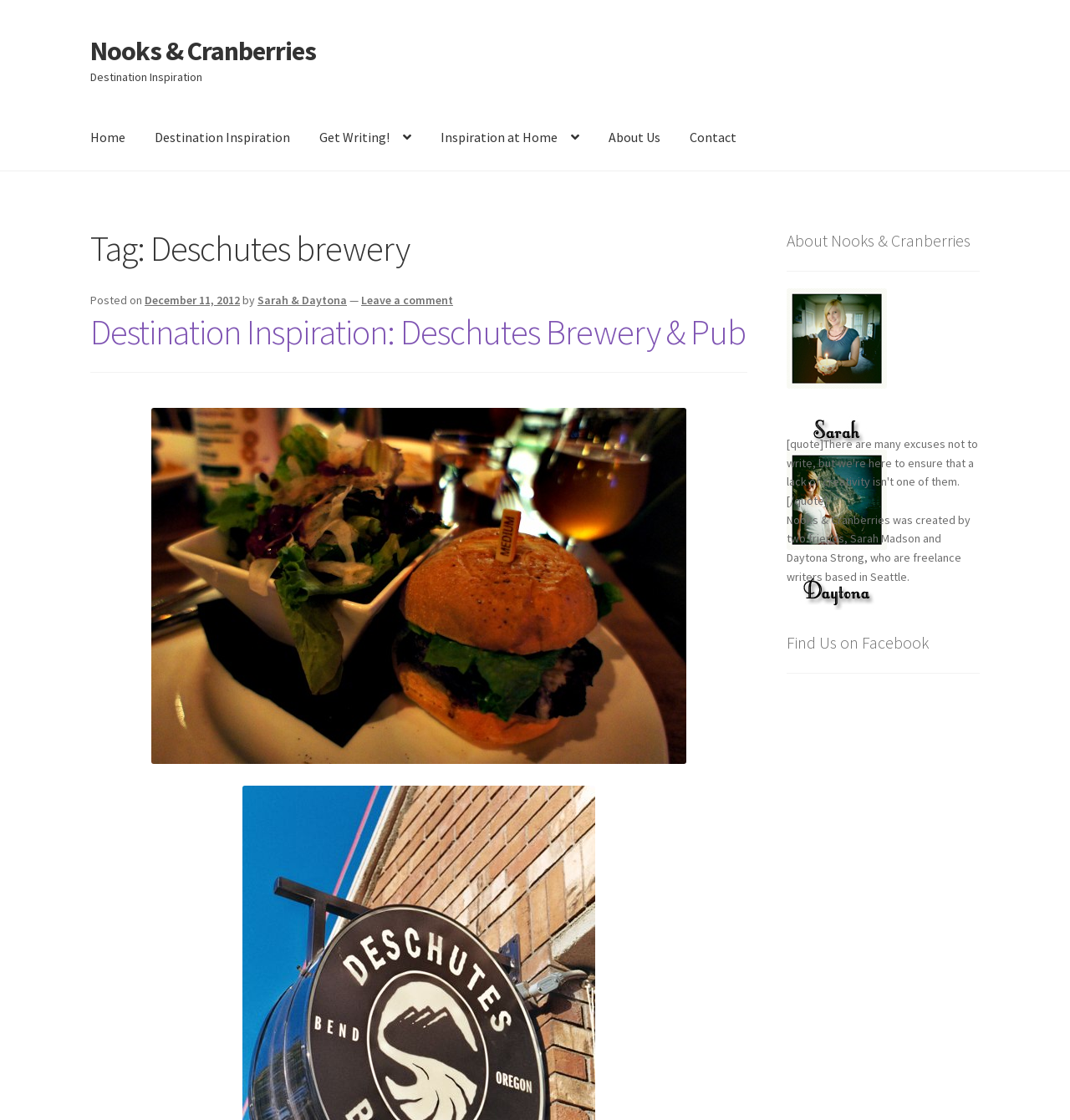Using details from the image, please answer the following question comprehensively:
What is the name of the brewery?

I found the answer by looking at the title of the webpage, which is 'Deschutes brewery – Nooks & Cranberries'. The first part of the title mentions the name of the brewery, which is Deschutes Brewery.